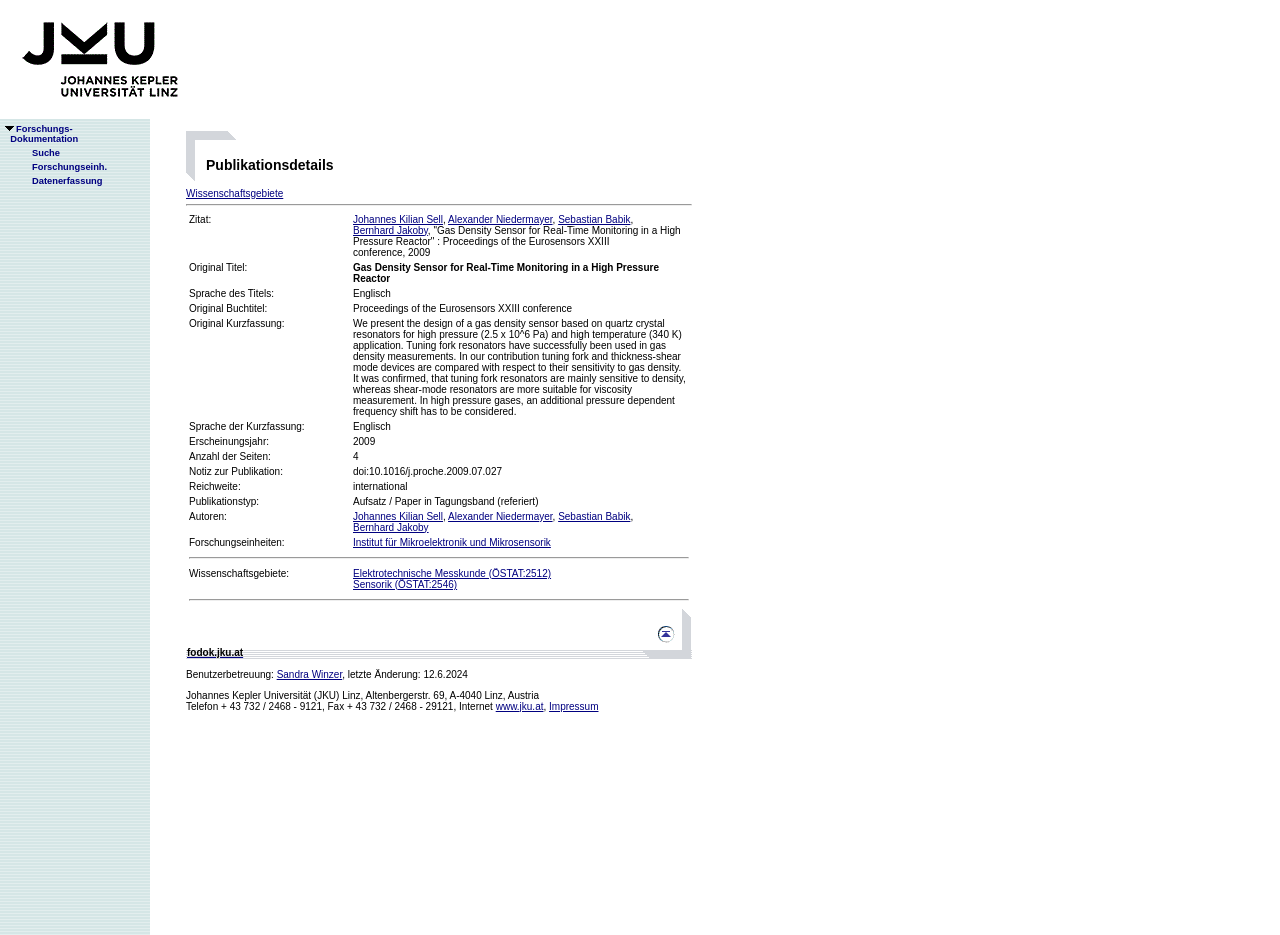How many authors are listed for this publication?
Look at the screenshot and respond with a single word or phrase.

4